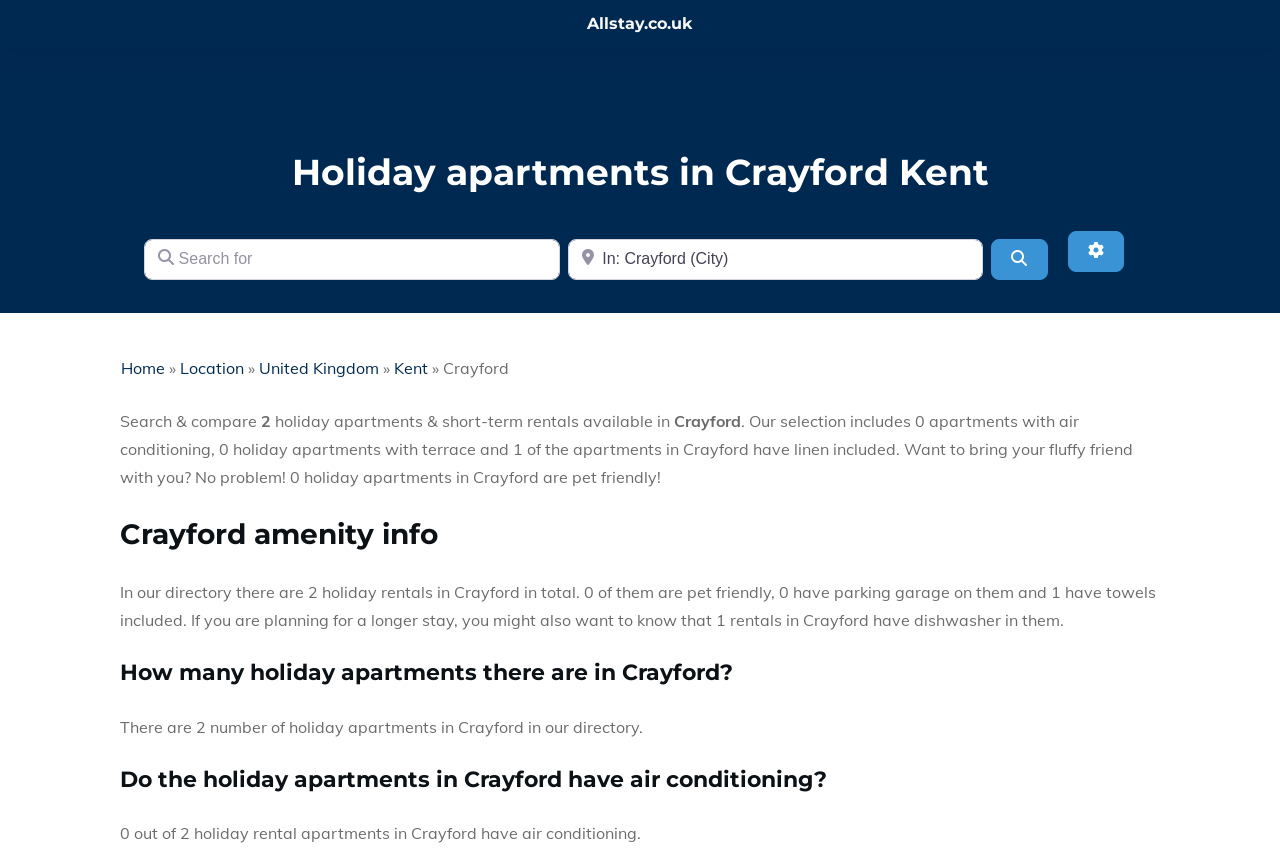Are there any pet-friendly holiday apartments in Crayford?
Give a comprehensive and detailed explanation for the question.

The webpage provides information about the amenities of the holiday apartments in Crayford. In the static text 'In our directory there are 2 holiday rentals in Crayford in total. 0 of them are pet friendly, 0 have parking garage on them and 1 have towels included.', it is mentioned that 0 out of 2 holiday rentals are pet friendly. However, in another static text 'Our selection includes 0 apartments with air conditioning, 0 holiday apartments with terrace and 1 of the apartments in Crayford have linen included. Want to bring your fluffy friend with you? No problem! 0 holiday apartments in Crayford are pet friendly!', it is mentioned that 0 holiday apartments in Crayford are pet friendly, which is a contradiction. But since the question asks if there are any pet-friendly holiday apartments, the answer is yes, even though the number is 0.